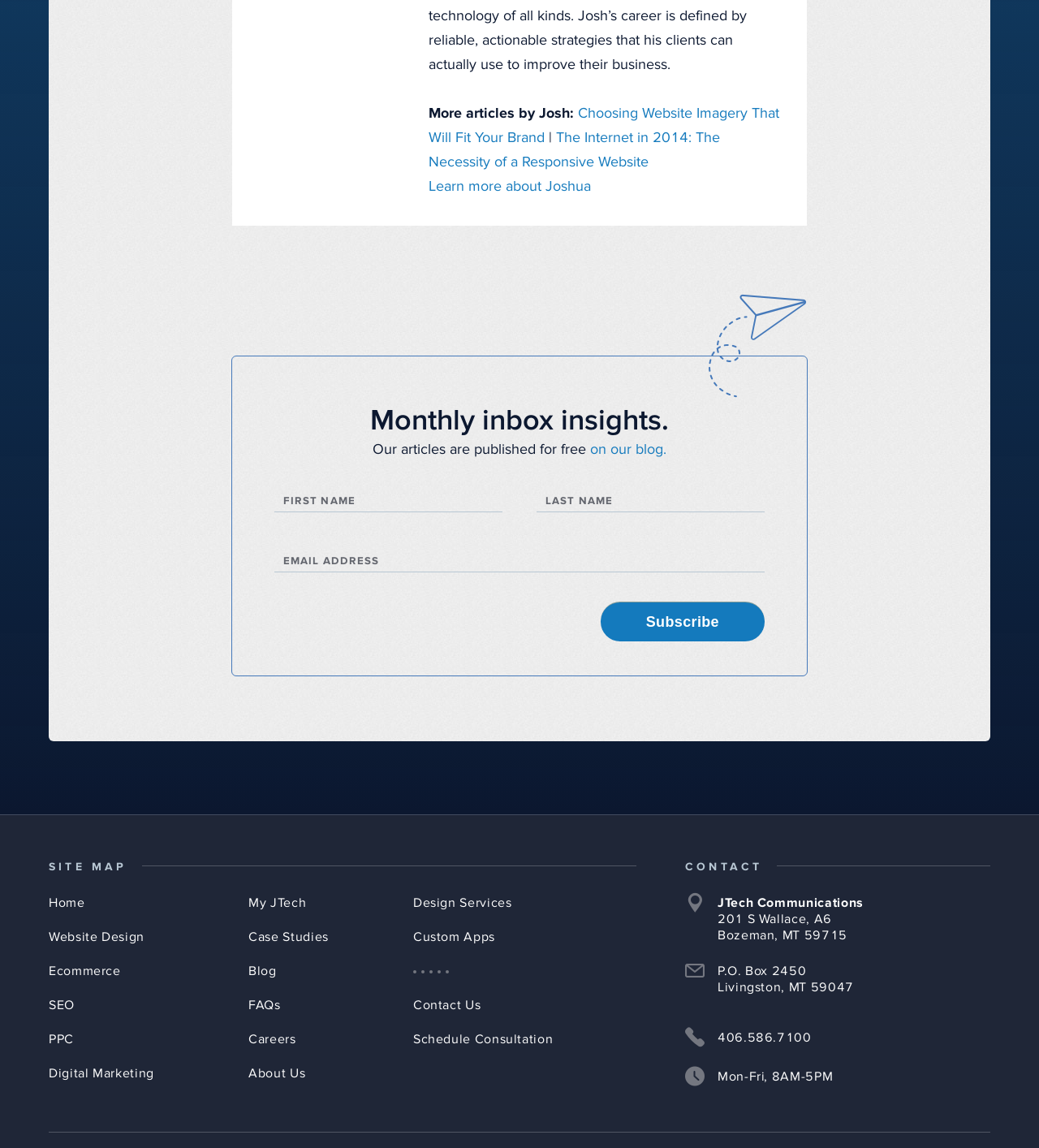Provide a brief response in the form of a single word or phrase:
What is the company name?

JTech Communications